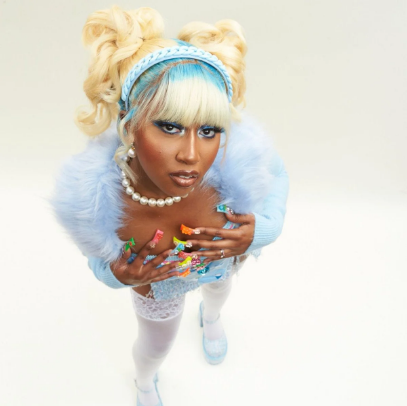What is featured on Baby Tate's nails?
Using the image as a reference, give a one-word or short phrase answer.

Rainbow of colors